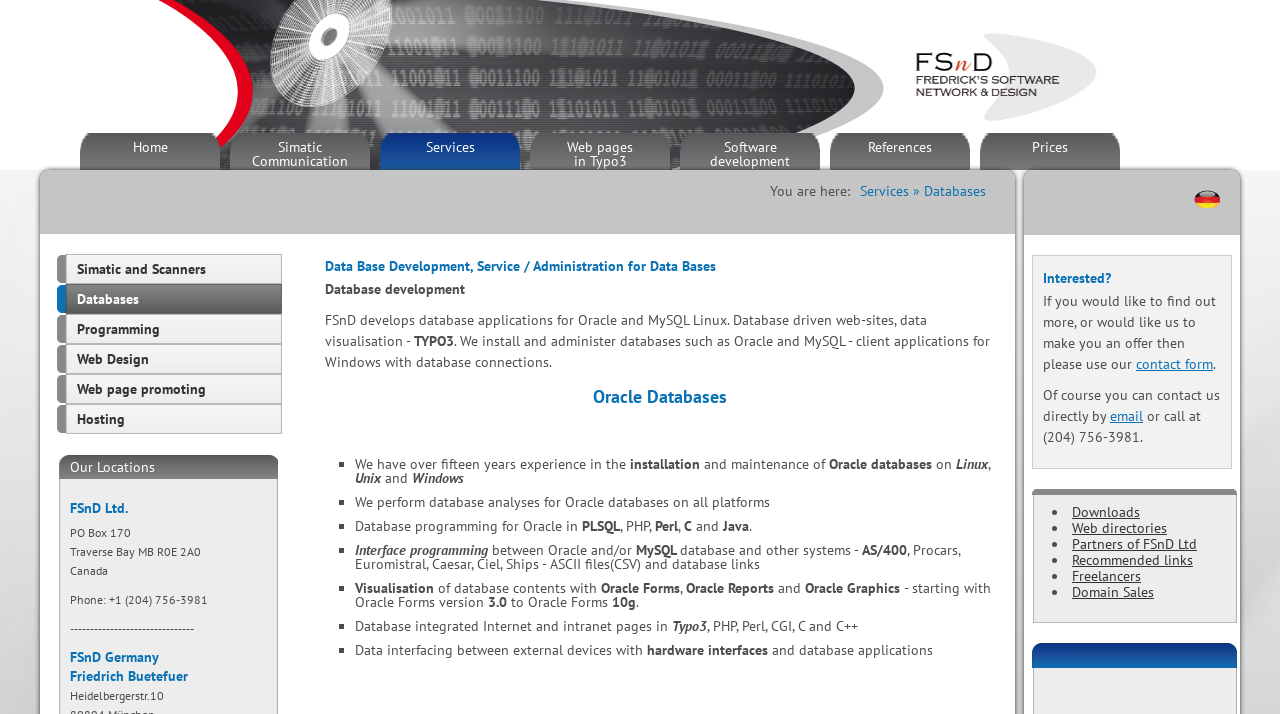Determine the bounding box coordinates for the area that needs to be clicked to fulfill this task: "Click on the 'Home' link". The coordinates must be given as four float numbers between 0 and 1, i.e., [left, top, right, bottom].

[0.062, 0.186, 0.172, 0.259]